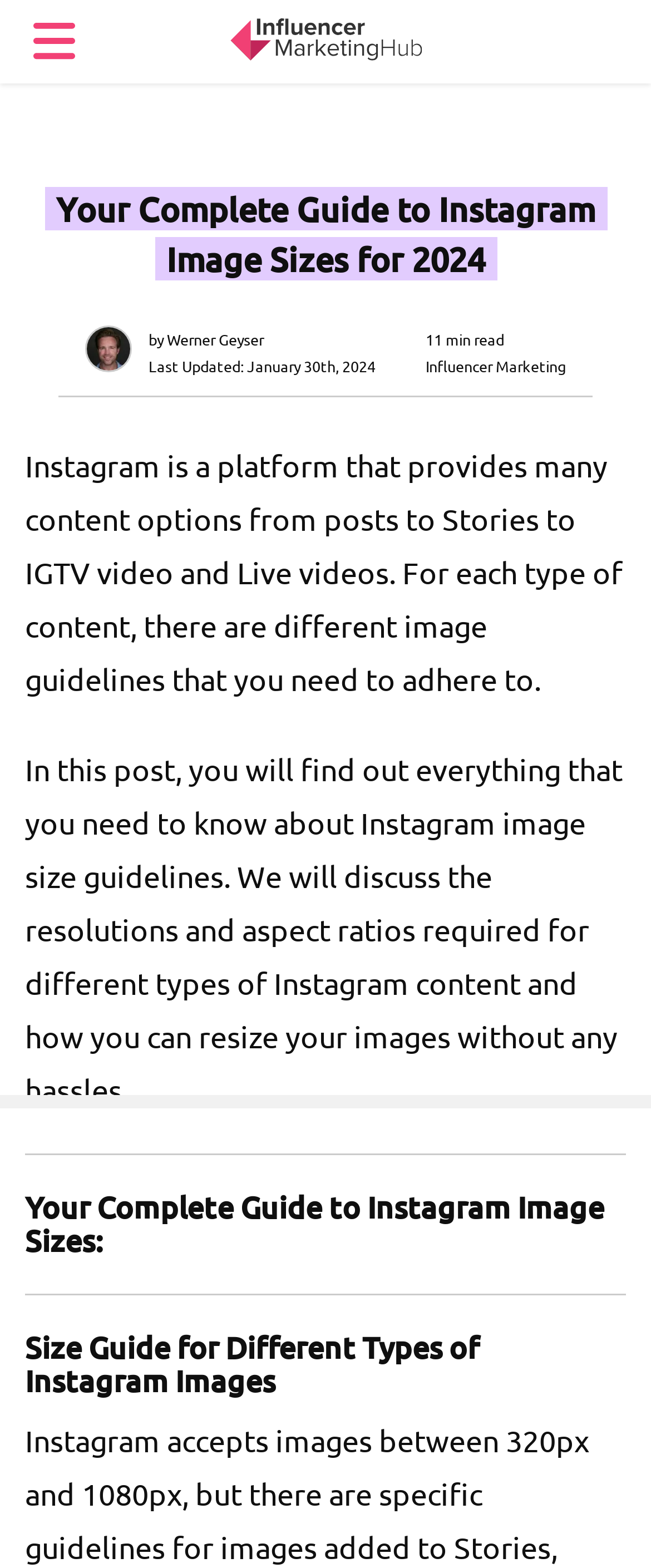Who is the author of this article?
Give a detailed explanation using the information visible in the image.

The author's name is mentioned below the main heading, along with the last updated date, as 'by Werner Geyser'.